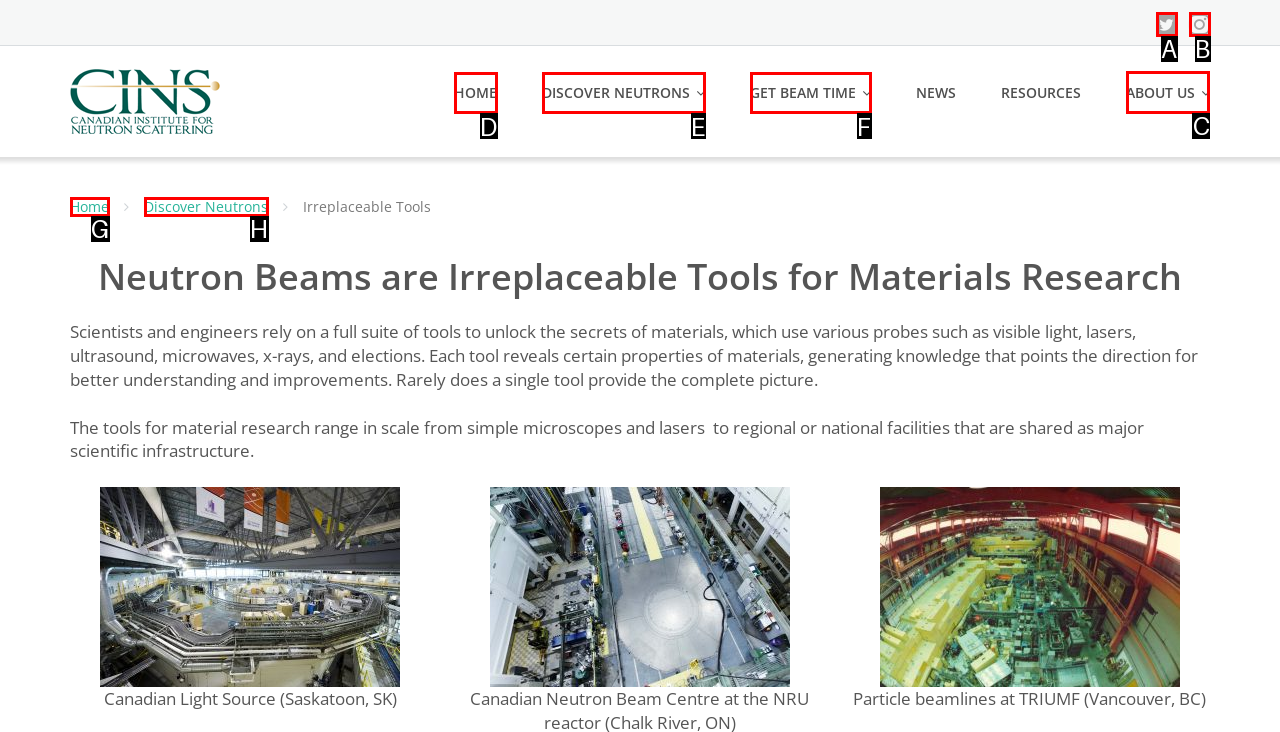Pick the option that should be clicked to perform the following task: Click the ABOUT US link
Answer with the letter of the selected option from the available choices.

C